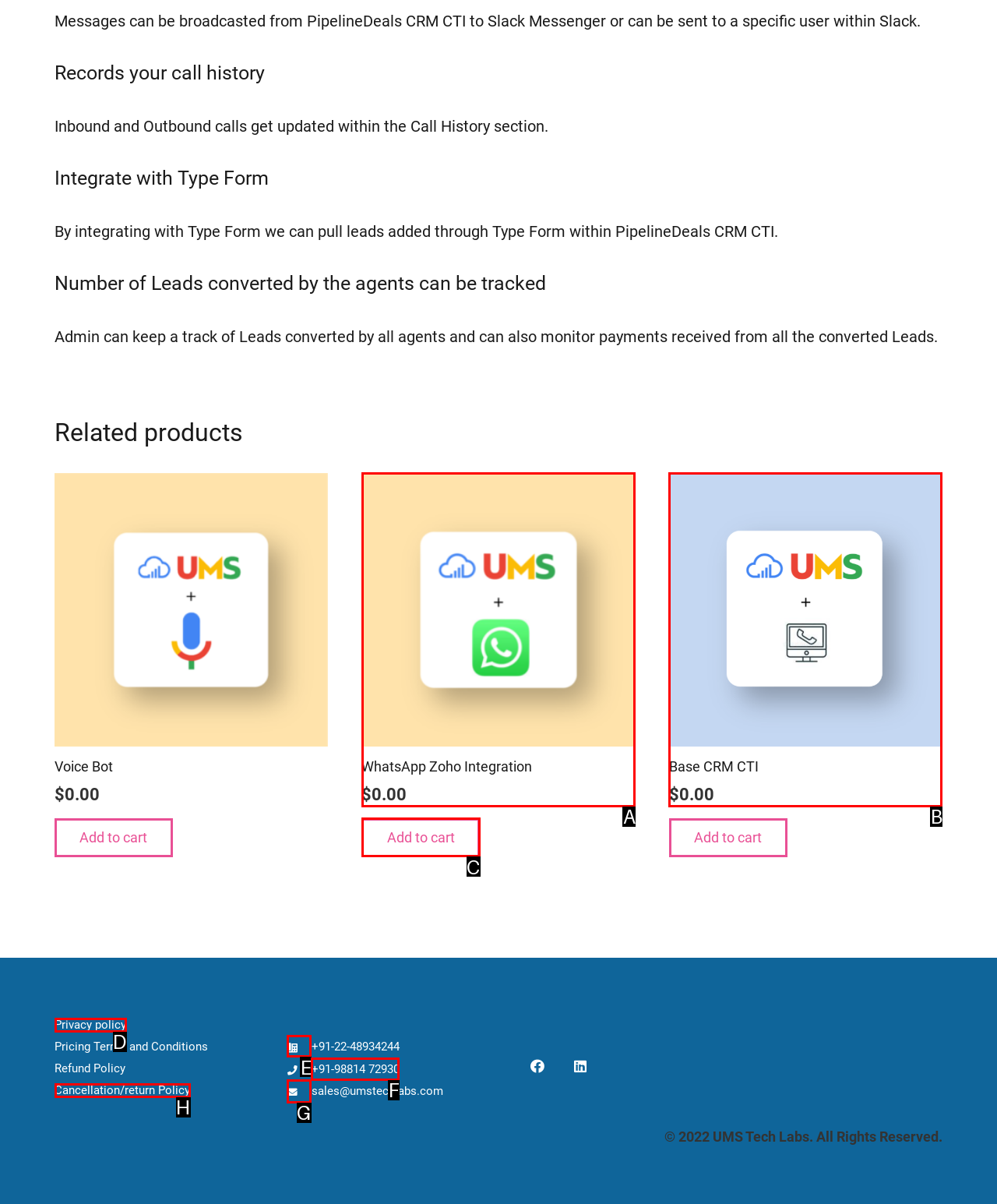Indicate the HTML element to be clicked to accomplish this task: go to about page Respond using the letter of the correct option.

None